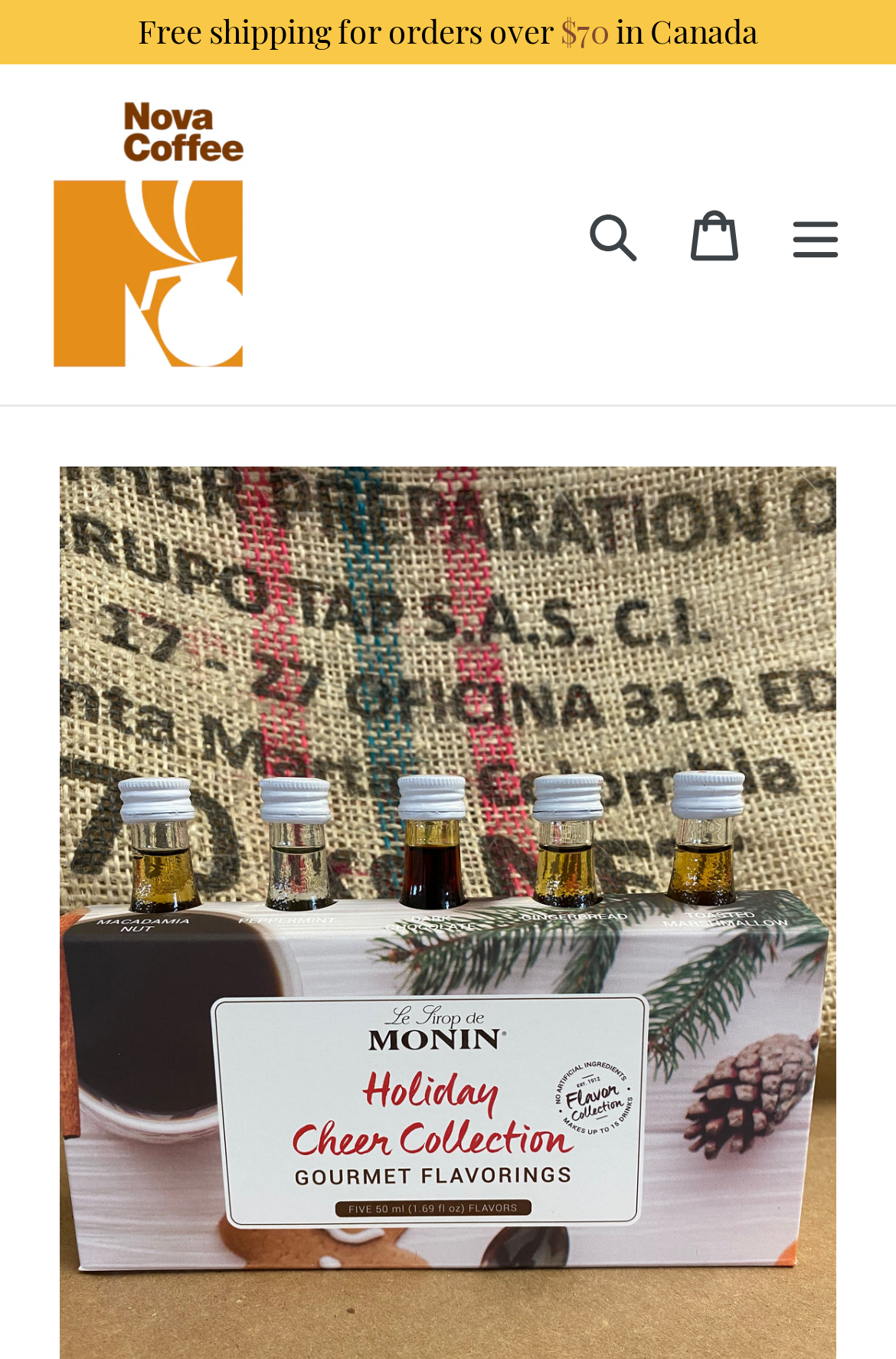Offer a thorough description of the webpage.

The webpage is about the Monin Holiday Cheer Collection, a limited edition set of 5 x 50ml glass bottles. At the top of the page, there is a notification about free shipping for orders over $70 in Canada. Below this notification, there is a prominent link to Nova Coffee, accompanied by an image of the Nova Coffee logo. 

To the right of the Nova Coffee link, there are three buttons: a search button, a cart link, and a menu button. The search button is not currently expanded, and the cart and menu buttons are not currently active. 

The rest of the page is dedicated to showcasing the Holiday Cheer collection, with a focus on its festive flavors, clean label, and suitability for gift giving and travel.